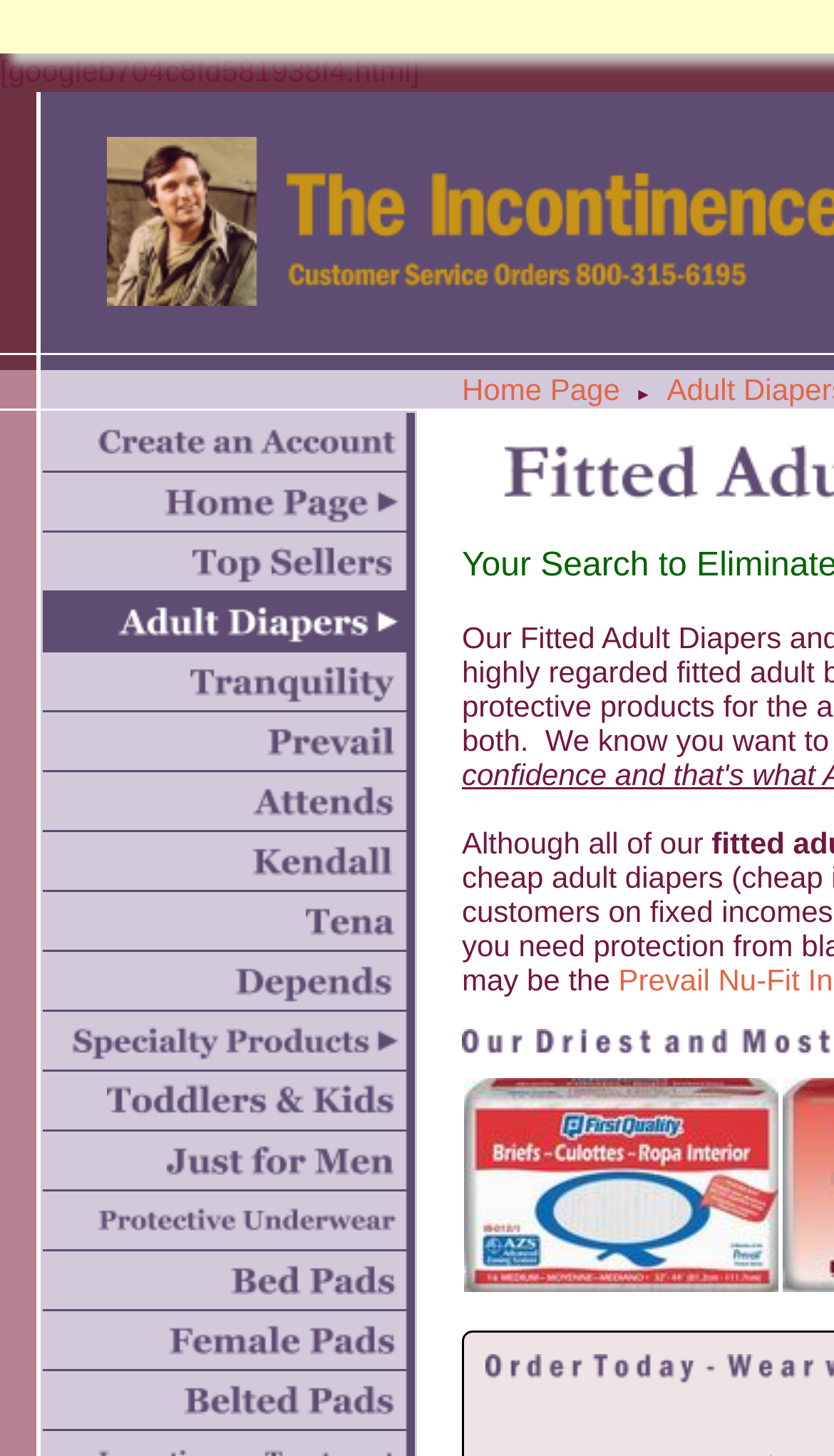Find the bounding box coordinates of the area that needs to be clicked in order to achieve the following instruction: "View Adult Diapers". The coordinates should be specified as four float numbers between 0 and 1, i.e., [left, top, right, bottom].

[0.141, 0.407, 0.497, 0.447]